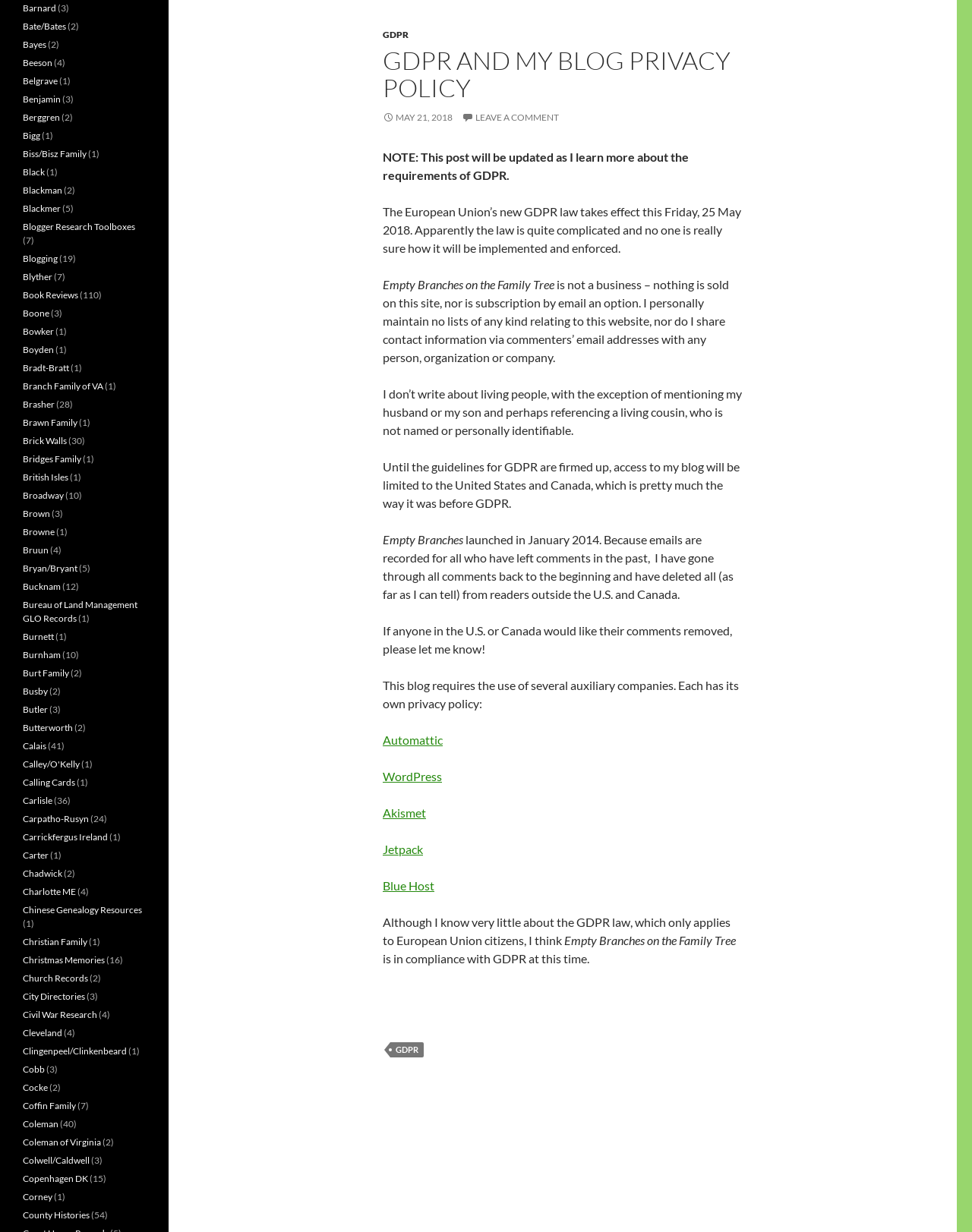Refer to the image and provide an in-depth answer to the question: 
What is the blogger's policy on sharing contact information?

According to the blog post, the blogger does not share contact information via commenters' email addresses with any person, organization, or company.